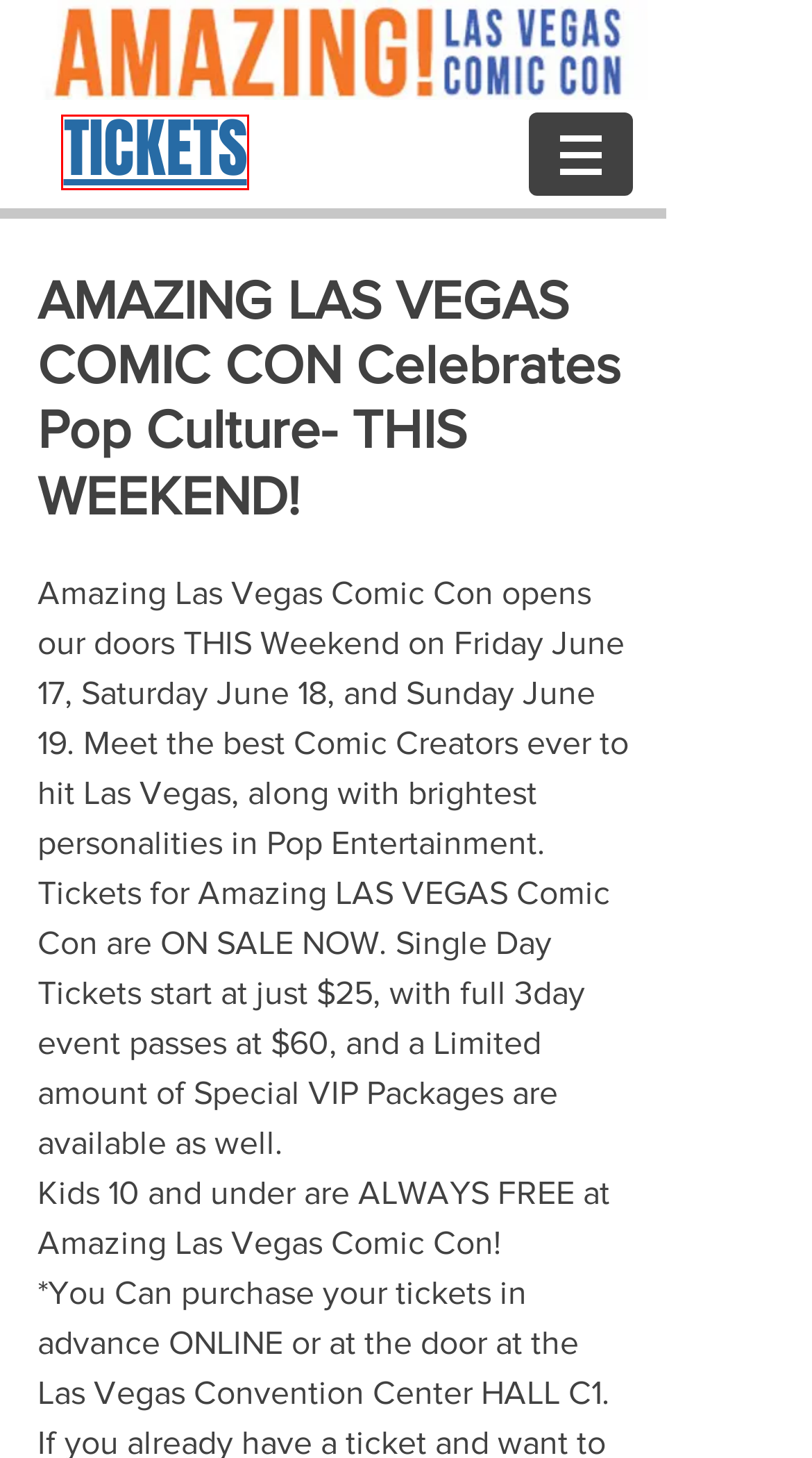Examine the screenshot of the webpage, which has a red bounding box around a UI element. Select the webpage description that best fits the new webpage after the element inside the red bounding box is clicked. Here are the choices:
A. August - 2021
B. TICKETS | amazing
C. exhibitors | amazing
D. star wars | amazing
E. ticktets | amazing
F. July - 2019
G. Vendors | amazing
H. March - 2018

B